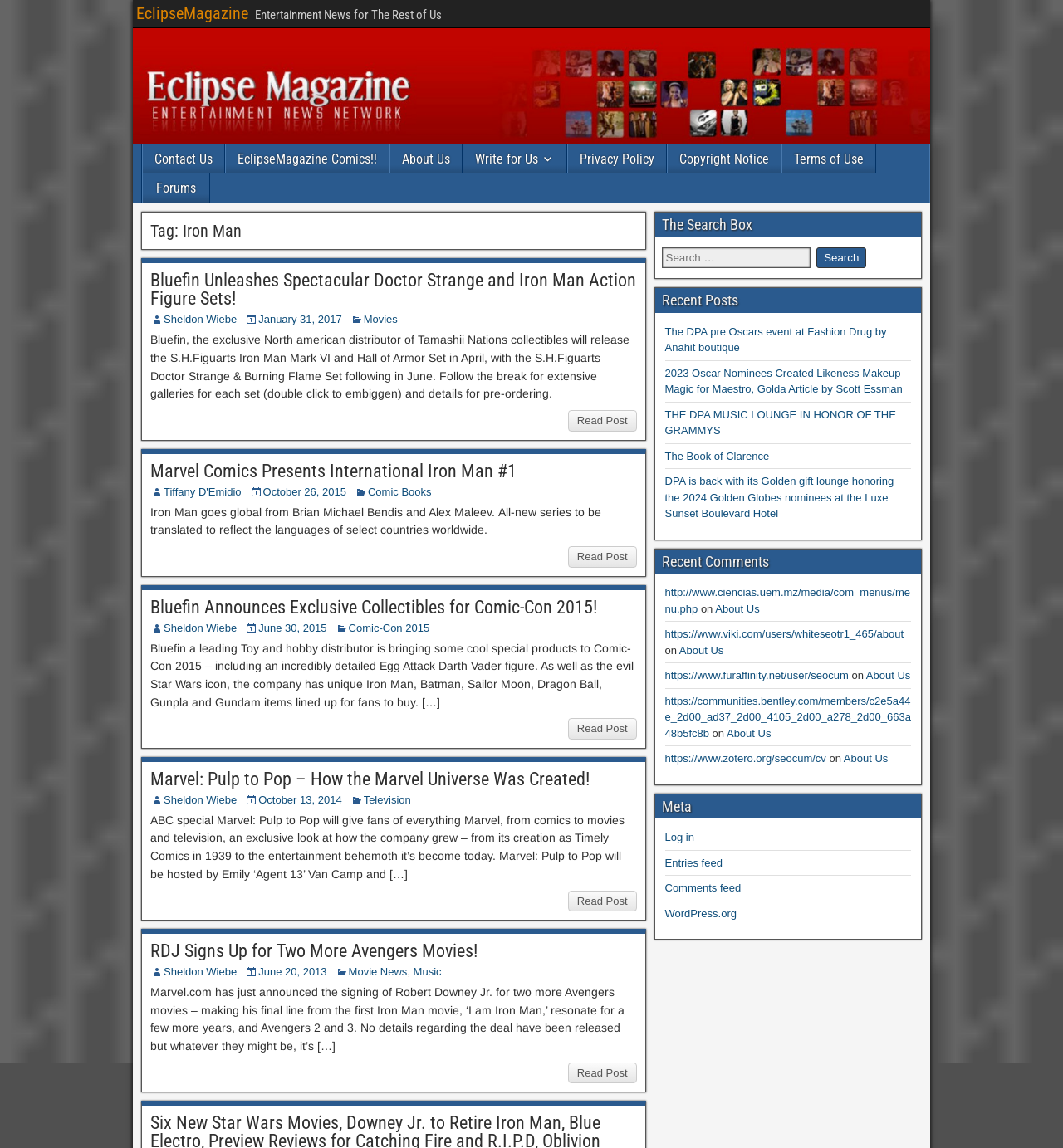Answer this question in one word or a short phrase: What is the topic of the first article?

Iron Man